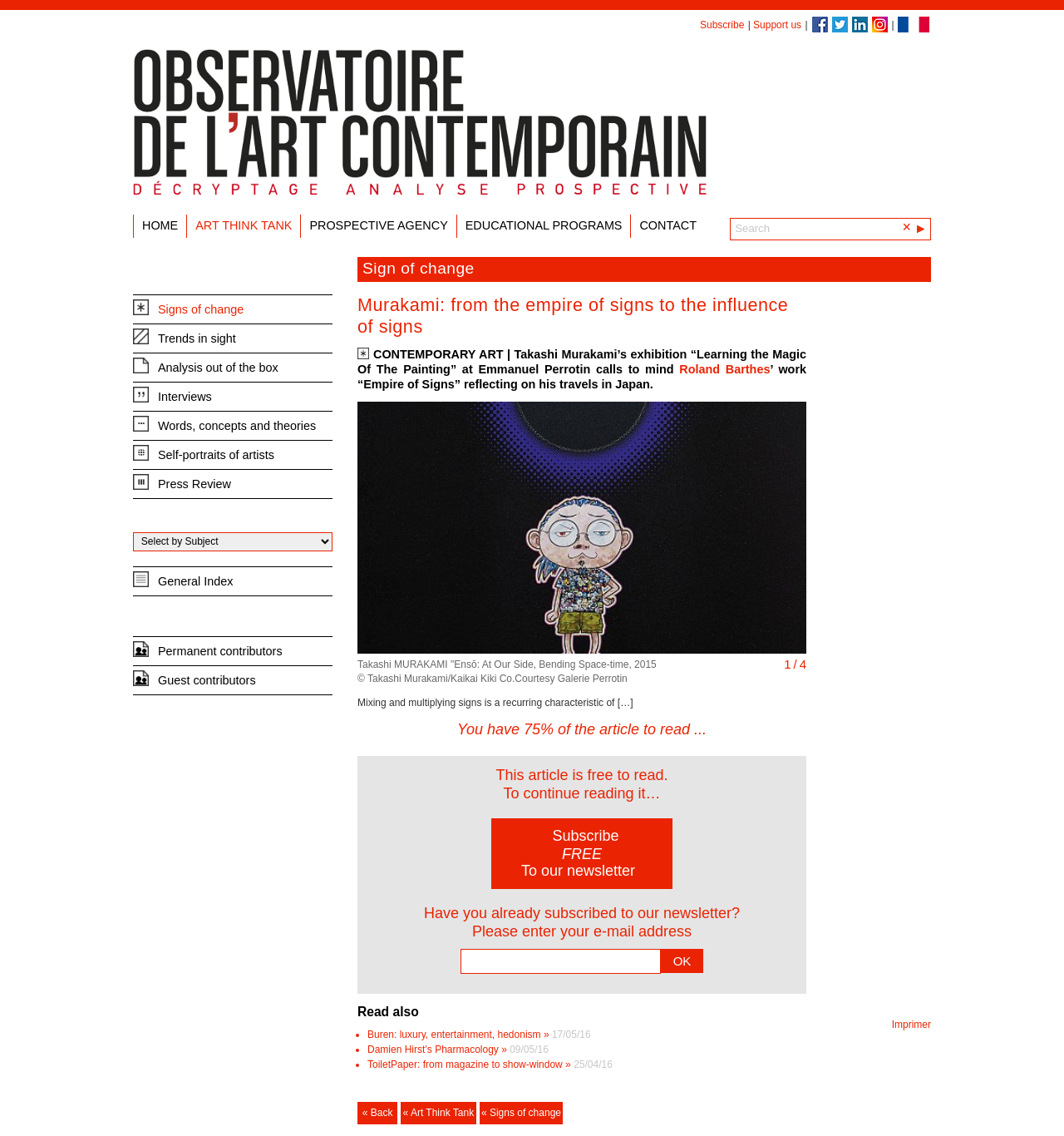Find the bounding box coordinates for the element that must be clicked to complete the instruction: "Subscribe to the newsletter". The coordinates should be four float numbers between 0 and 1, indicated as [left, top, right, bottom].

[0.658, 0.012, 0.699, 0.027]